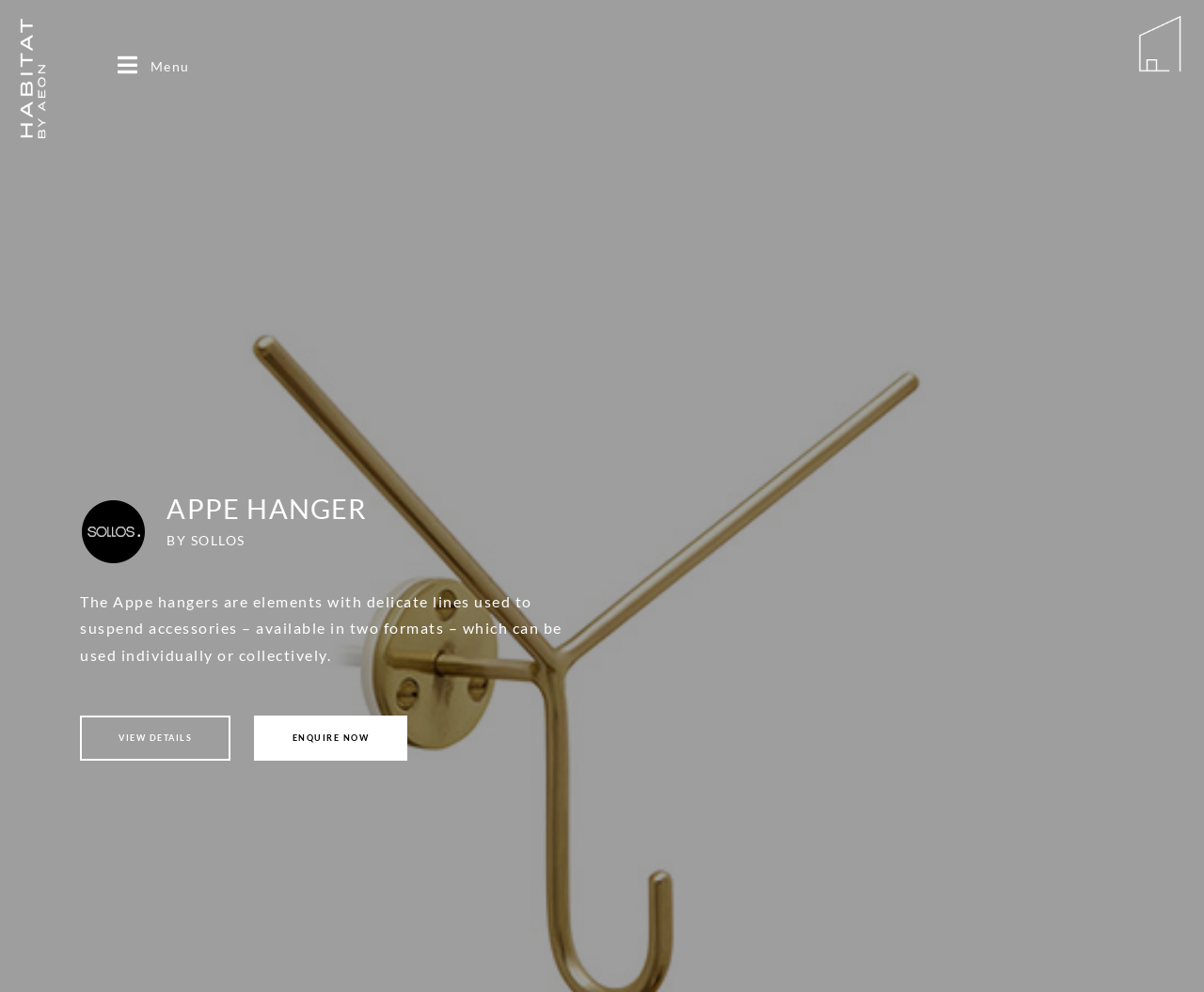What are the two options to learn more about the product?
Using the image provided, answer with just one word or phrase.

VIEW DETAILS, ENQUIRE NOW